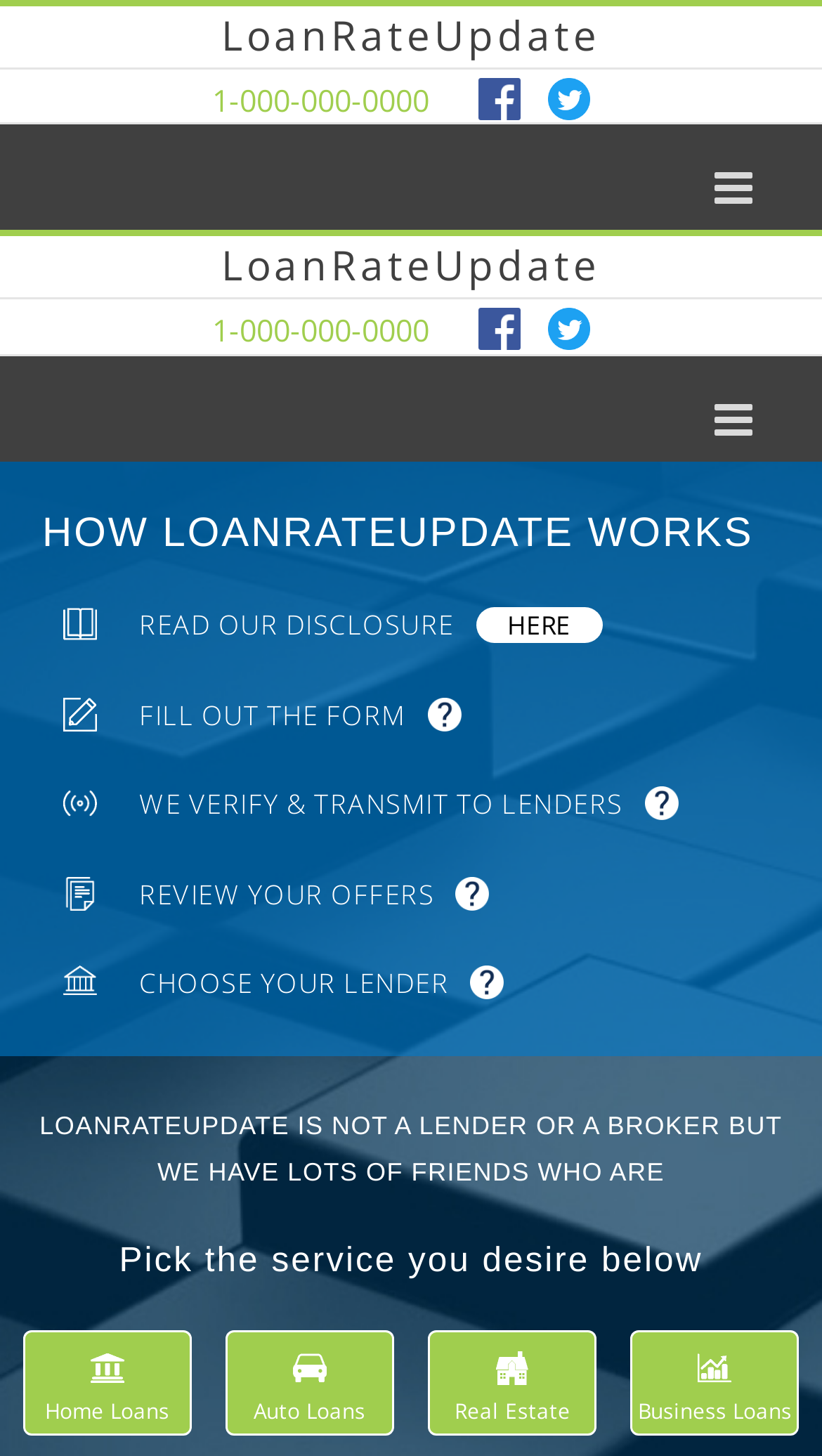Using the given element description, provide the bounding box coordinates (top-left x, top-left y, bottom-right x, bottom-right y) for the corresponding UI element in the screenshot: HERE

[0.578, 0.417, 0.732, 0.442]